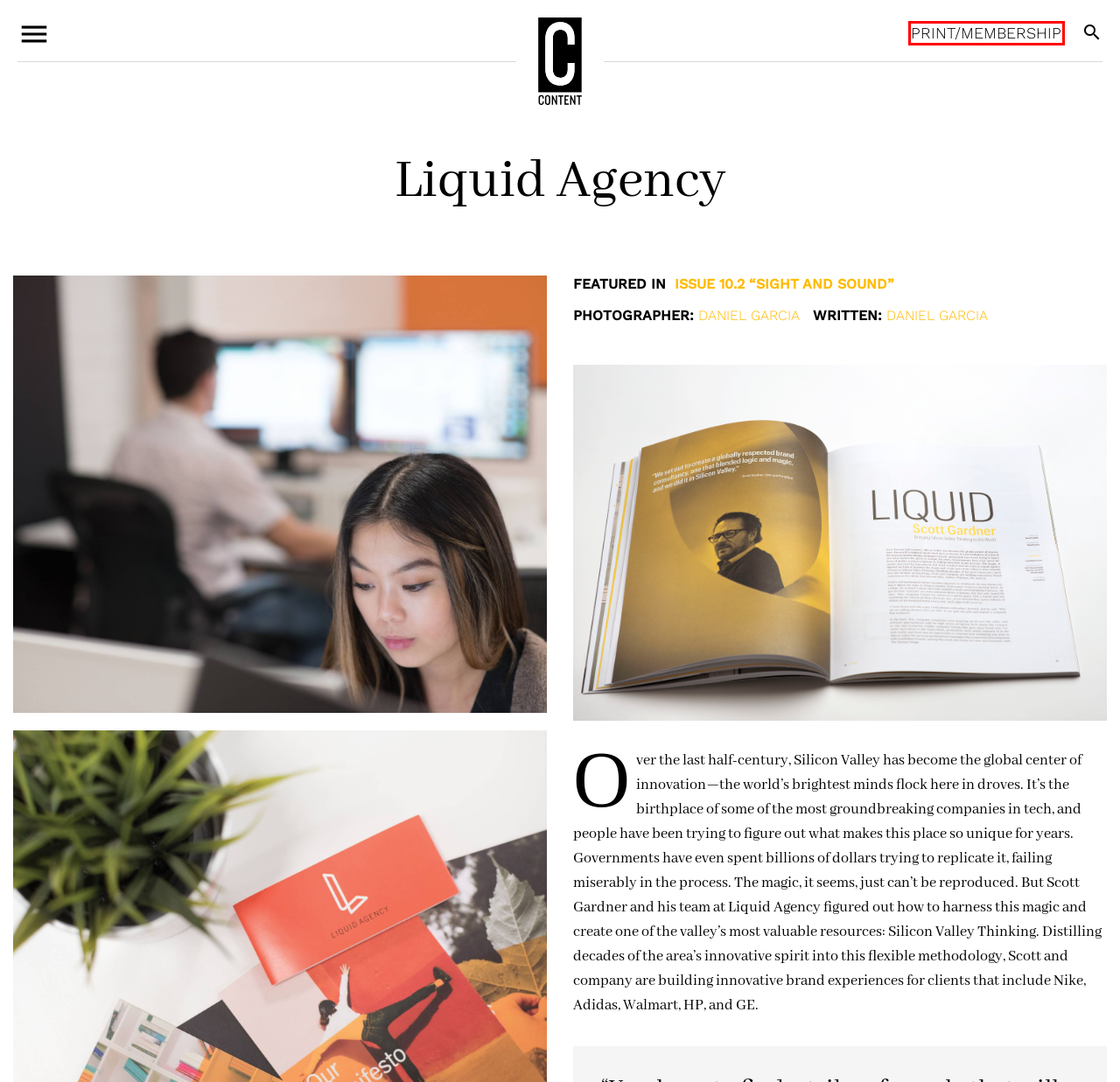You are looking at a screenshot of a webpage with a red bounding box around an element. Determine the best matching webpage description for the new webpage resulting from clicking the element in the red bounding box. Here are the descriptions:
A. Liquid Agency: Strategic Brand Consulting & Activation Company
B. Francisco Ramirez
C. Products | Content Magazine
D. Trinh Mai - Content Magazine
E. Flodesk | Design emails people love to get.
F. Sight and Sound 15.2
G. Baunfire | Web Design & Digital Agency in Silicon Valley | San Jose Bay Area
H. Profile 10.4

C